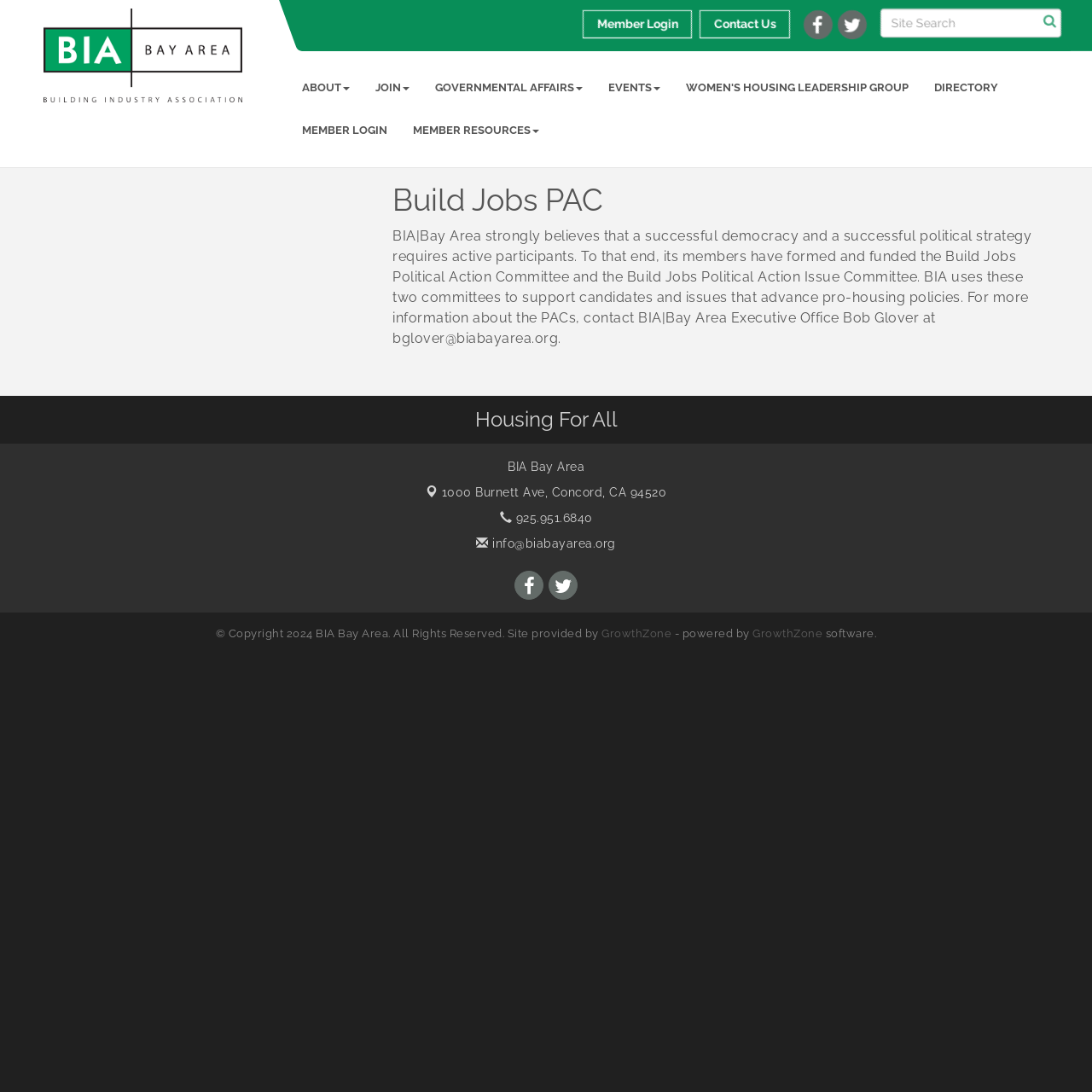Give a one-word or phrase response to the following question: What is the purpose of the Build Jobs Political Action Committee?

To support candidates and issues that advance pro-housing policies